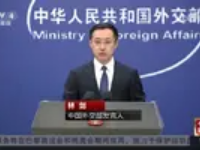What is the tone of the press conference?
Please respond to the question with a detailed and thorough explanation.

The overall setting of the press conference conveys a sense of seriousness and authority, which is typical of official governmental communications, indicating that the spokesperson is addressing a significant issue or development.